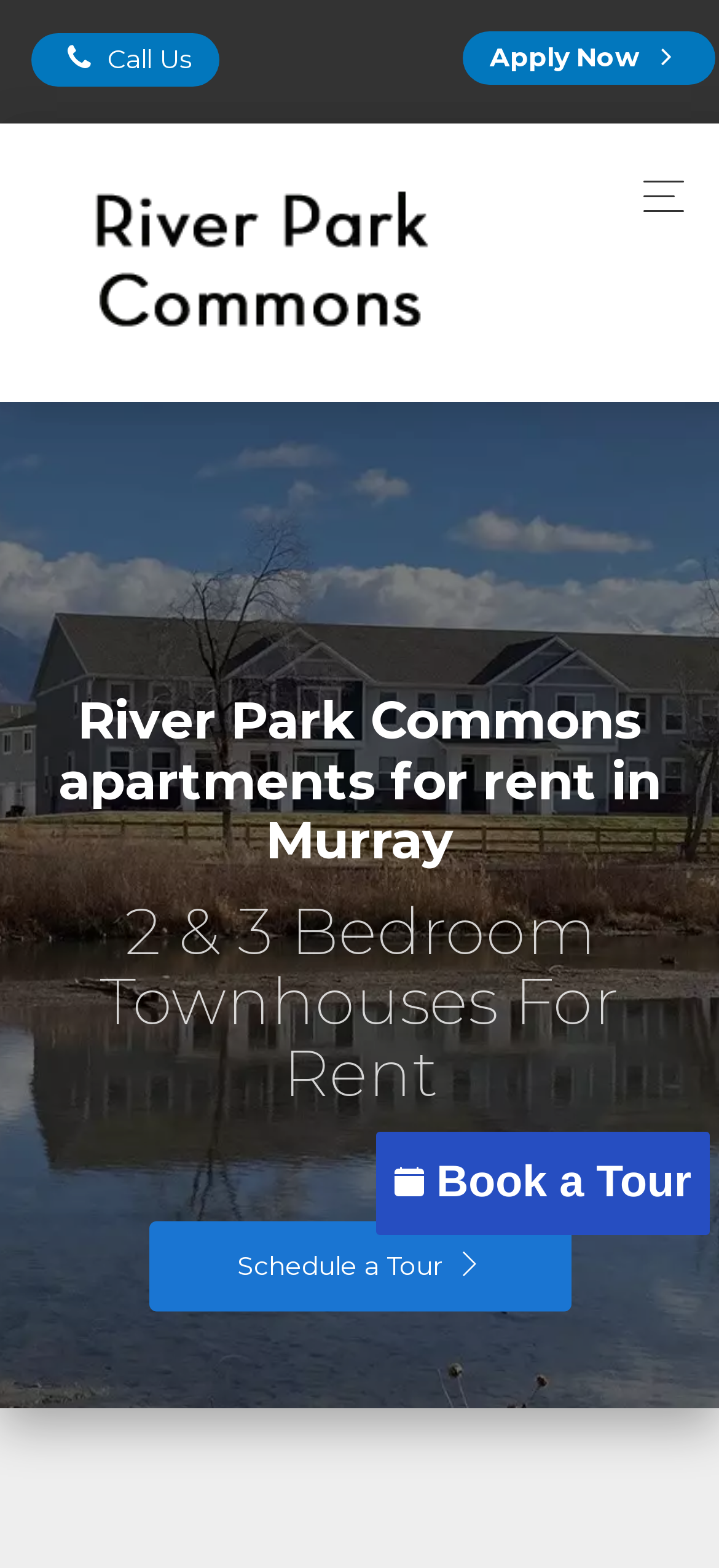Provide a single word or phrase to answer the given question: 
What is the purpose of the 'Book a Tour' button?

To schedule a tour